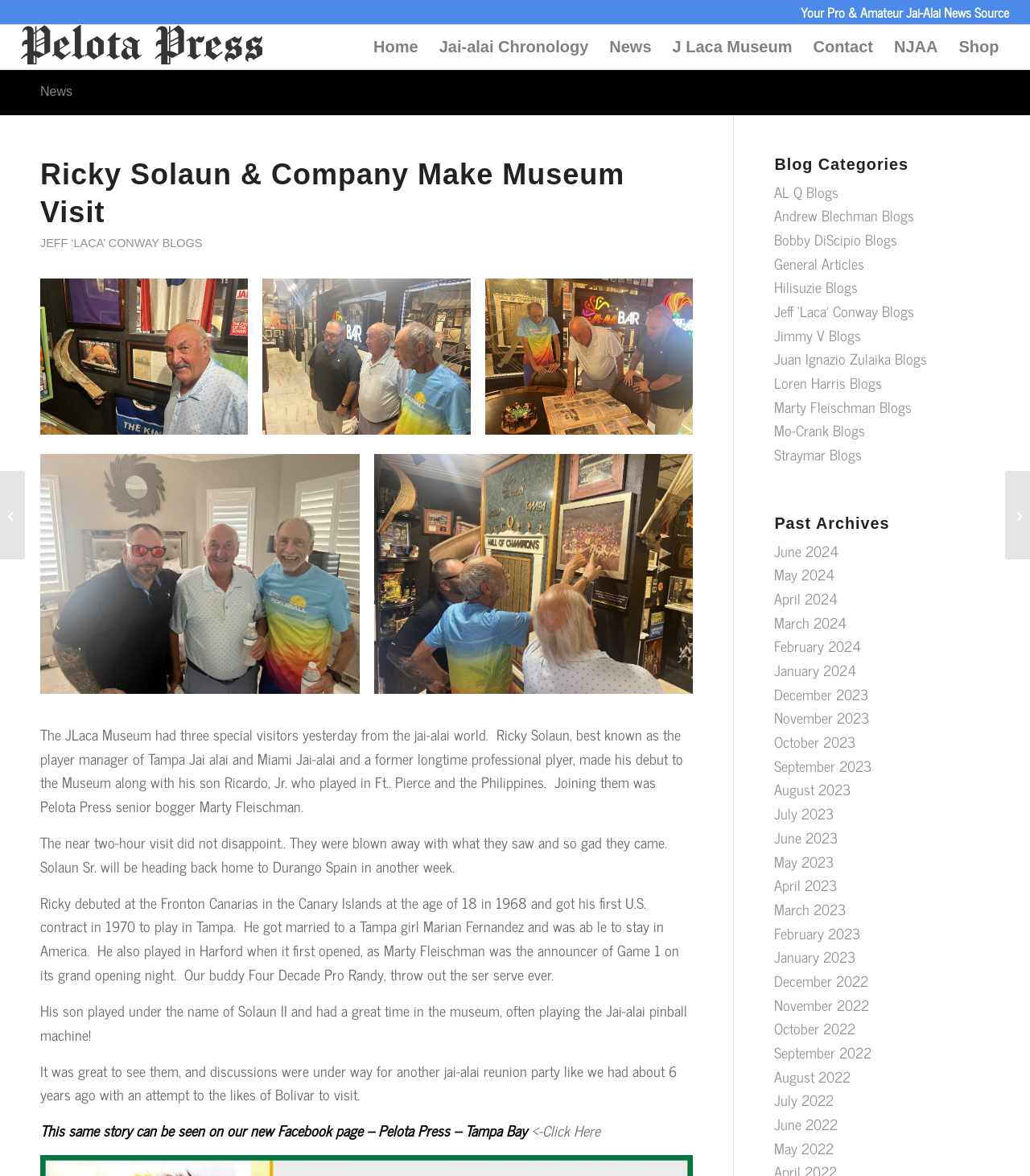What is the name of the website?
Answer with a single word or short phrase according to what you see in the image.

Pelota Press